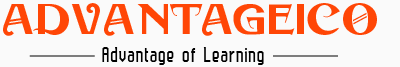Please give a succinct answer using a single word or phrase:
Is the logo design modern?

Yes